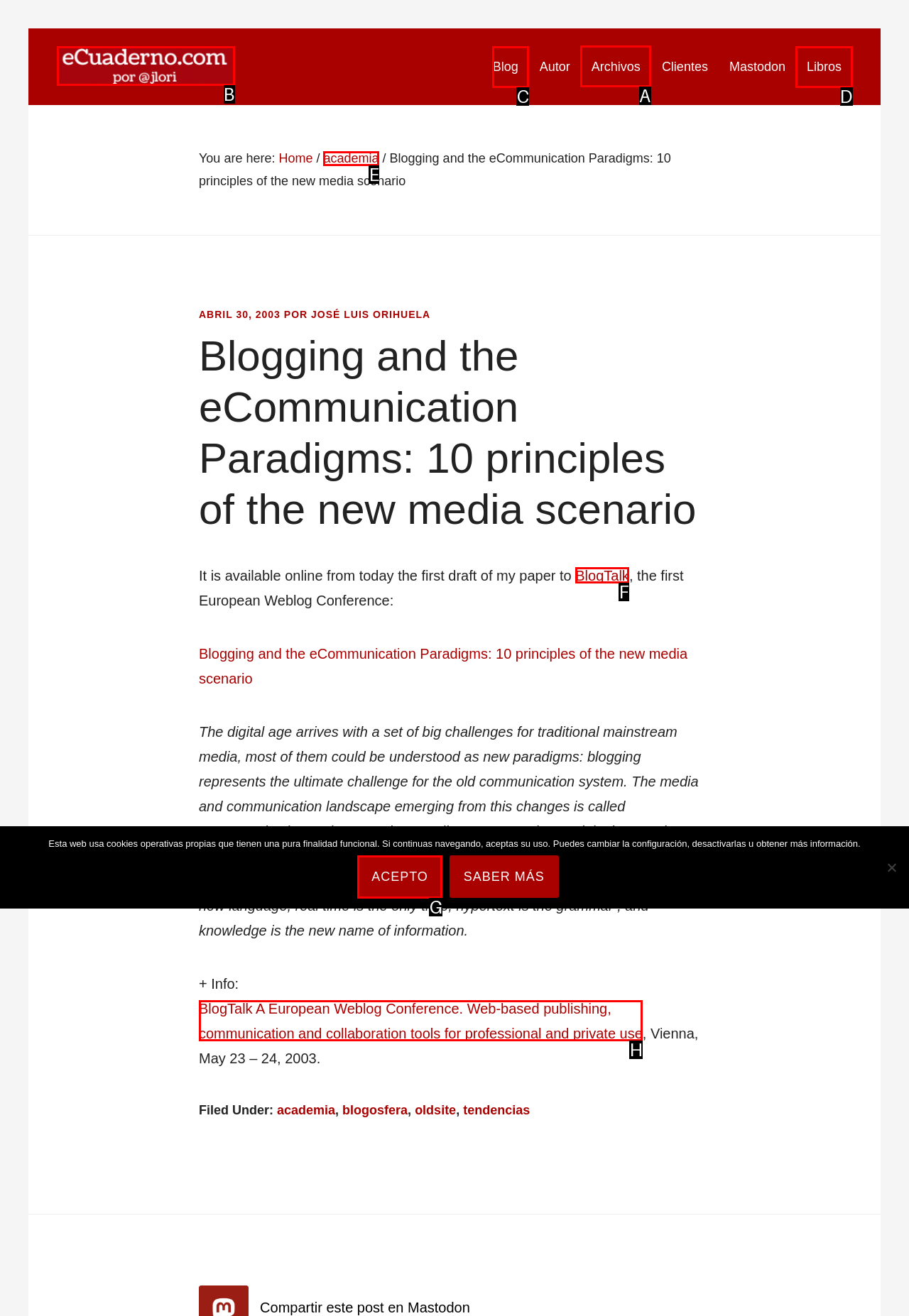Identify which lettered option completes the task: check the archives. Provide the letter of the correct choice.

A